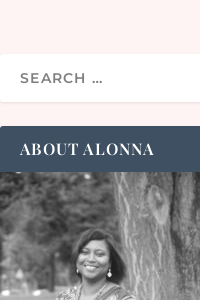Using a single word or phrase, answer the following question: 
What is the atmosphere created by the design?

Welcoming